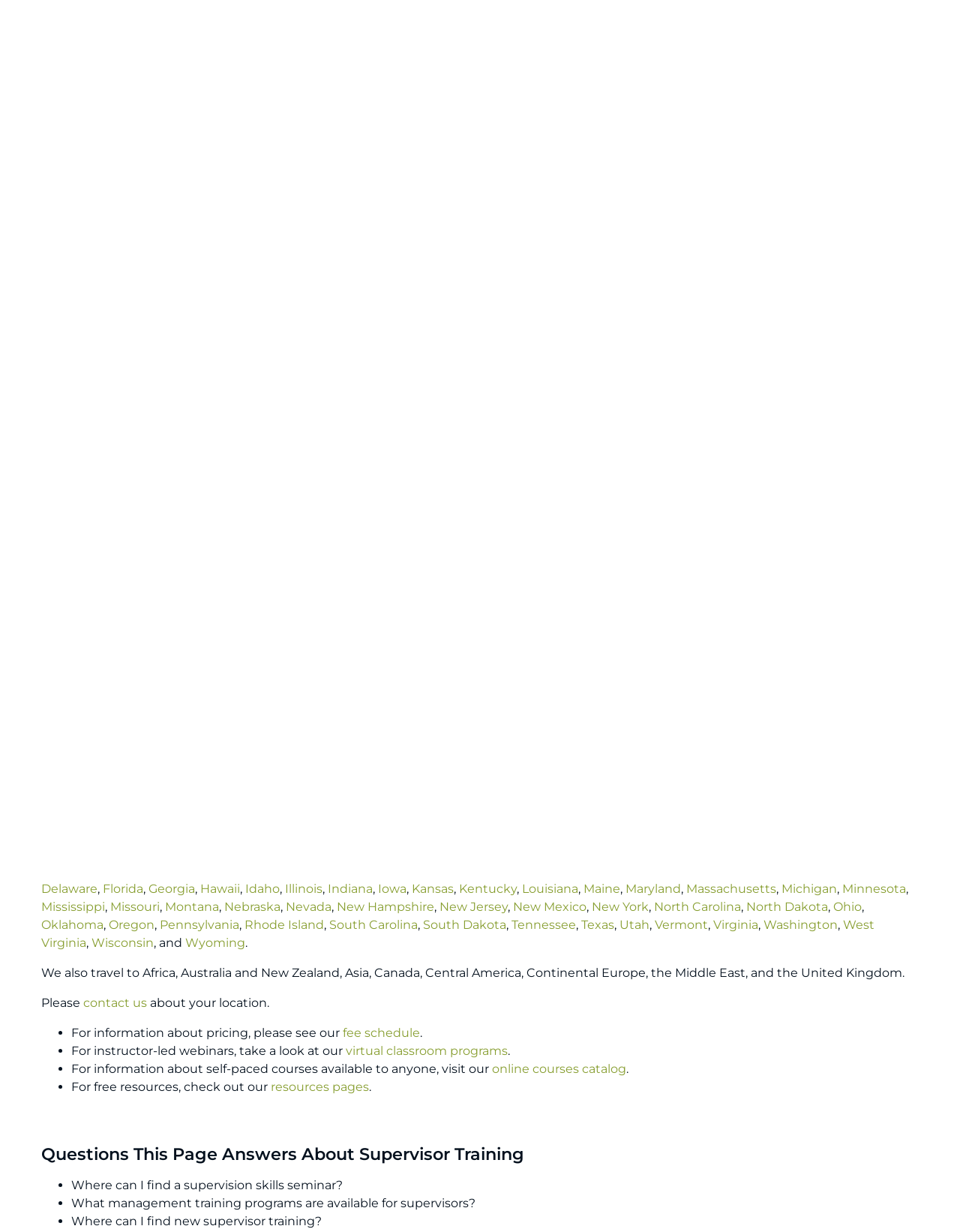Find the bounding box coordinates of the element to click in order to complete the given instruction: "Click on Delaware."

[0.043, 0.716, 0.102, 0.727]